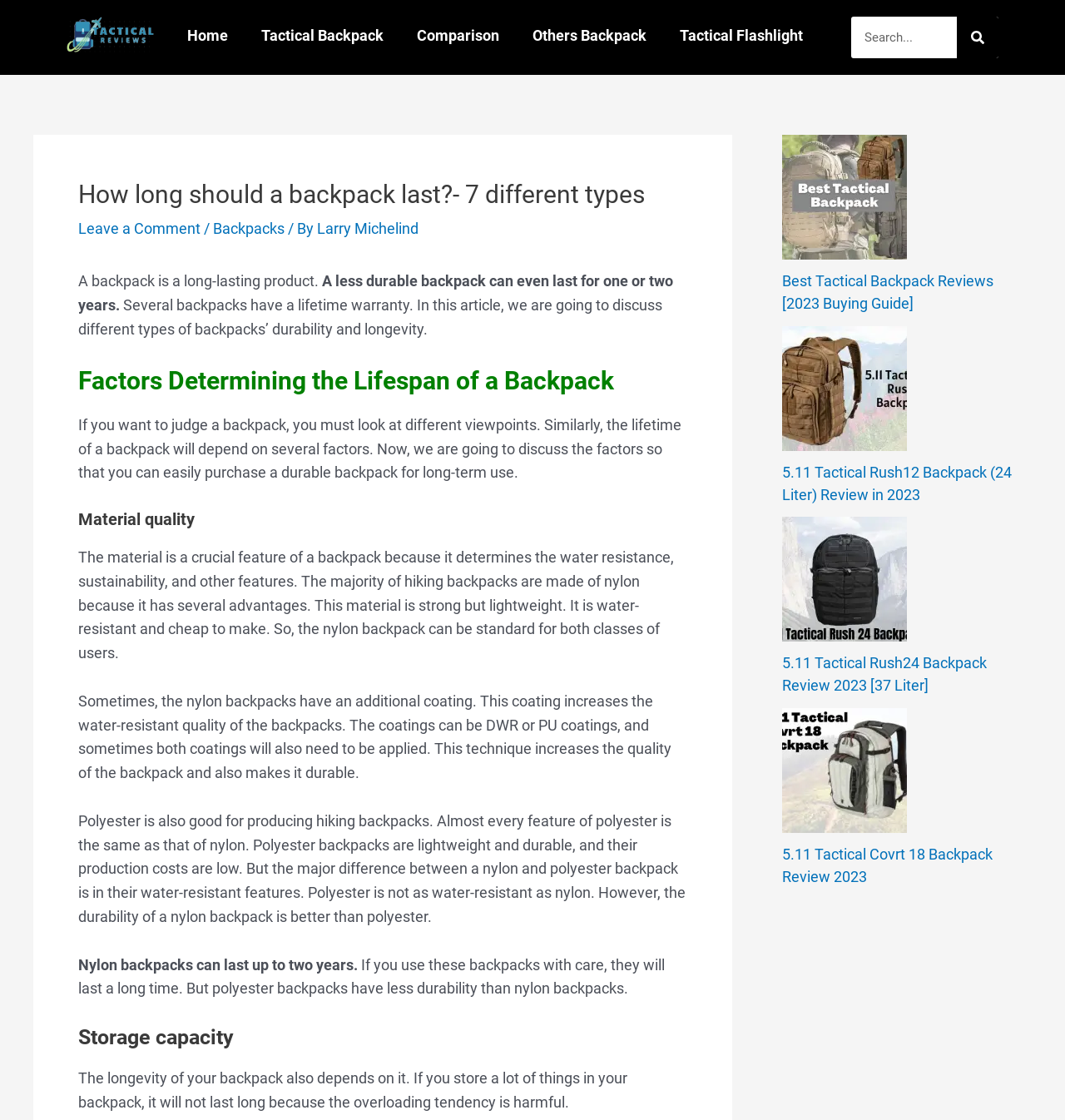Please identify the bounding box coordinates of the clickable region that I should interact with to perform the following instruction: "Click on the 'Home' link". The coordinates should be expressed as four float numbers between 0 and 1, i.e., [left, top, right, bottom].

[0.16, 0.015, 0.229, 0.049]